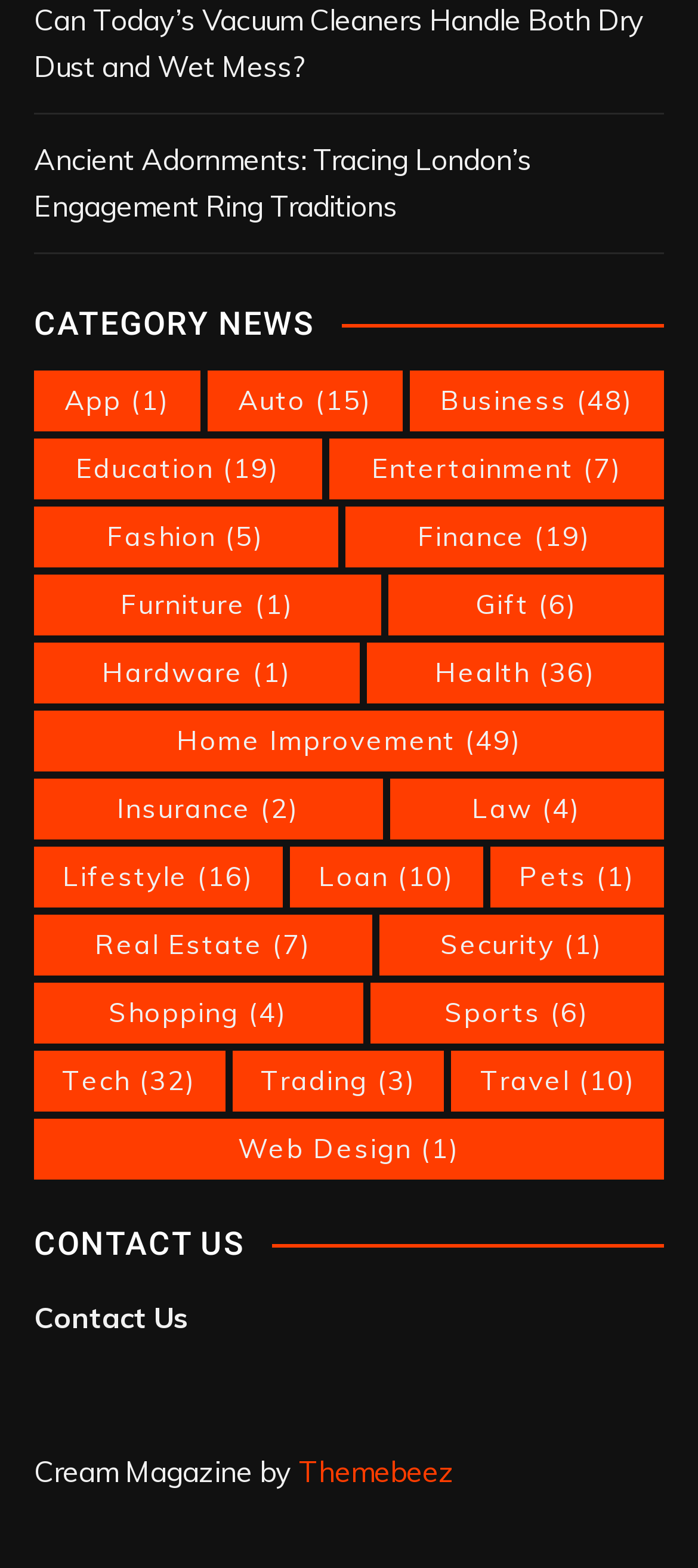Bounding box coordinates are specified in the format (top-left x, top-left y, bottom-right x, bottom-right y). All values are floating point numbers bounded between 0 and 1. Please provide the bounding box coordinate of the region this sentence describes: Shopping (4)

[0.048, 0.627, 0.519, 0.666]